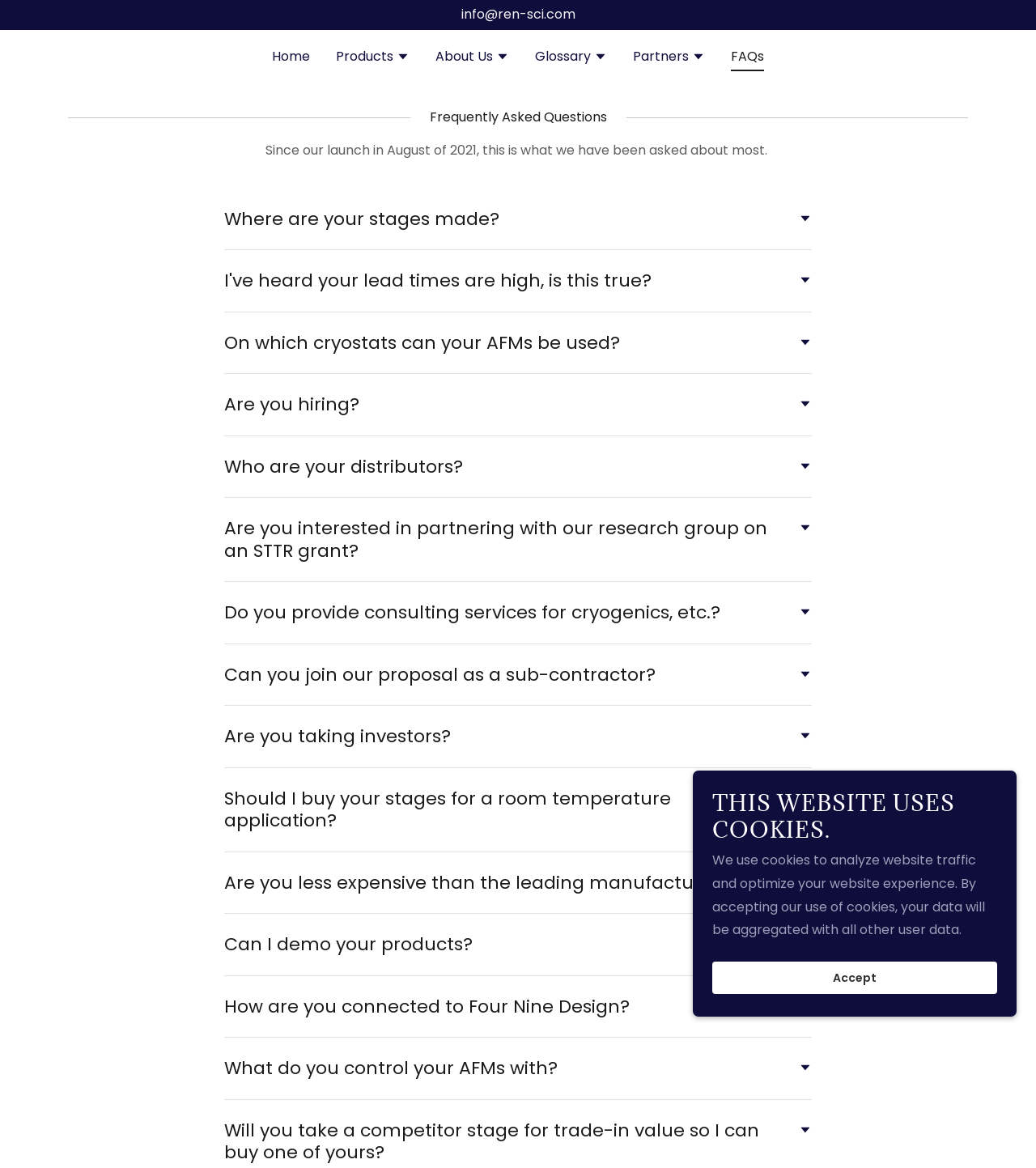Locate the bounding box coordinates of the clickable element to fulfill the following instruction: "Click the 'Where are your stages made?' button". Provide the coordinates as four float numbers between 0 and 1 in the format [left, top, right, bottom].

[0.217, 0.173, 0.783, 0.203]